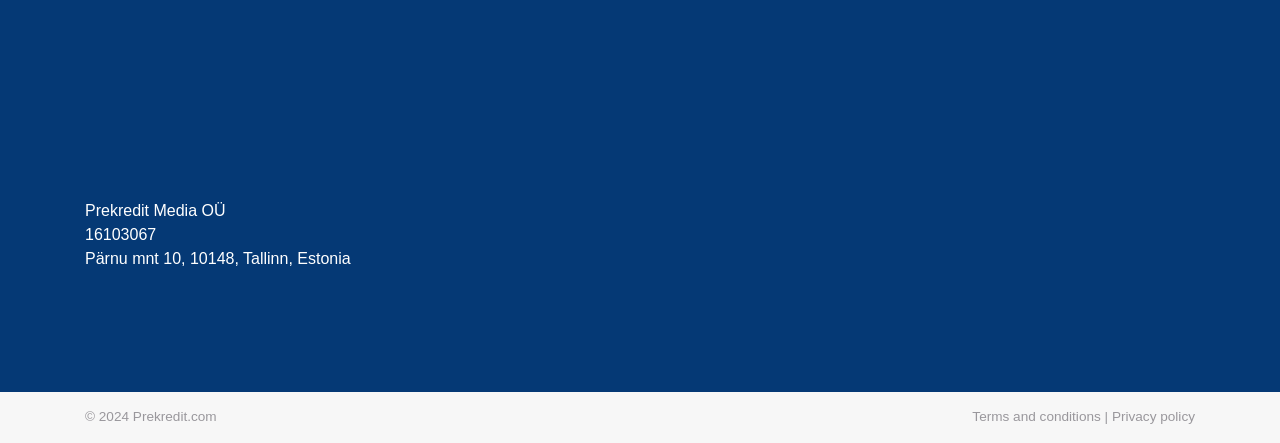What is the copyright year?
Based on the image, give a one-word or short phrase answer.

2024